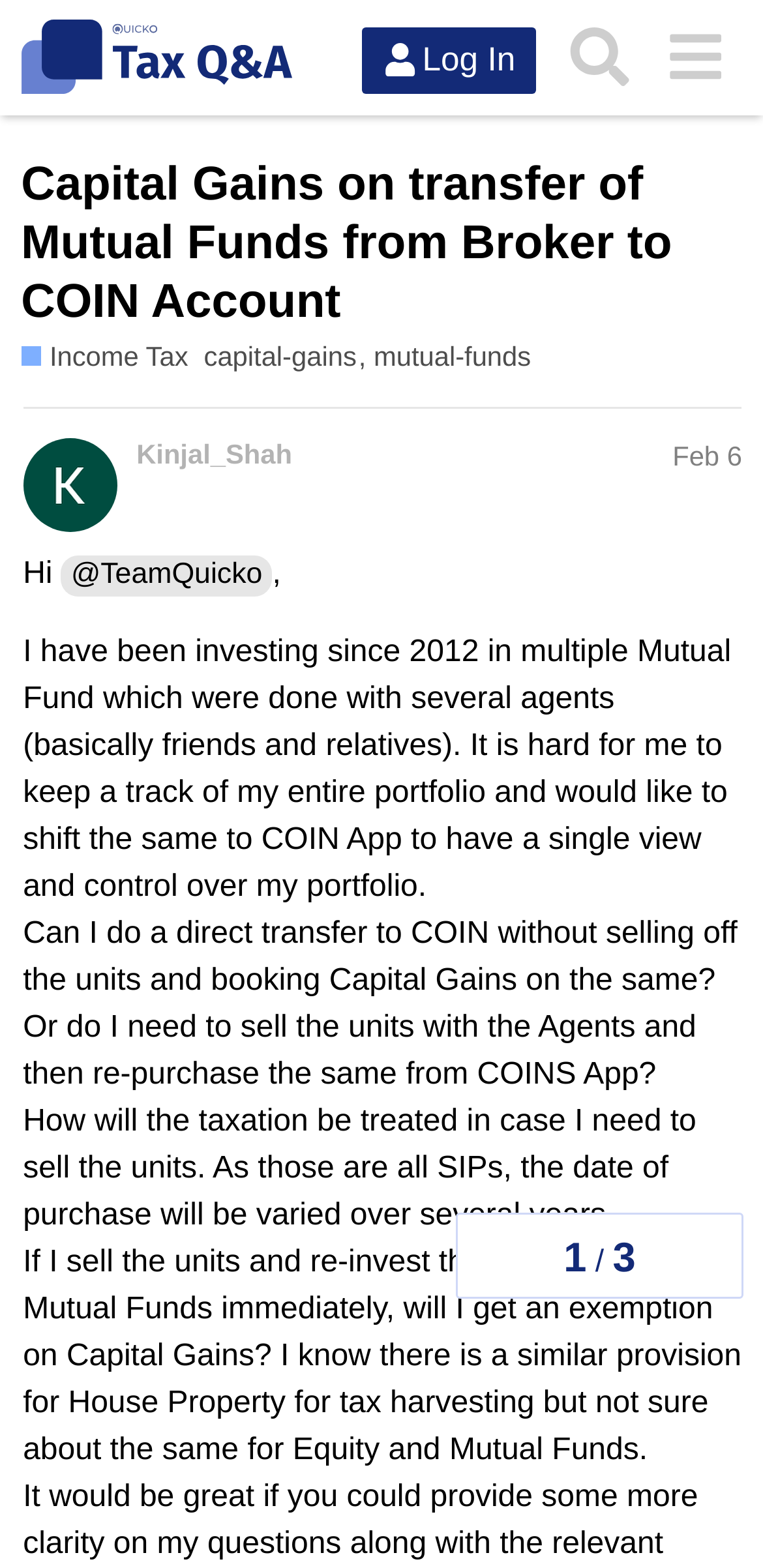Give a detailed explanation of the elements present on the webpage.

This webpage appears to be a question-and-answer forum focused on tax-related queries. At the top, there is a header section with a logo and a link to "Tax Q&A by Quicko" on the left, accompanied by a login button and a search button on the right. Below the header, there is a main heading that reads "Capital Gains on transfer of Mutual Funds from Broker to COIN Account" in a large font.

Underneath the main heading, there are several links and buttons. On the left, there is a link to "Income Tax" with a brief description, followed by a list of tags including "capital-gains" and "mutual-funds". On the right, there is a navigation section showing topic progress with headings "1", "/", and "3".

The main content of the webpage is a question posted by a user named Kinjal_Shah on February 6. The question is divided into four paragraphs, where the user explains their situation of having invested in multiple mutual funds through various agents and relatives since 2012. They express their desire to shift their portfolio to the COIN App for better management and control. The user then asks several questions regarding the transfer process, taxation, and potential exemptions on capital gains.

Overall, the webpage has a simple and organized layout, with clear headings and concise text. The content is focused on a specific tax-related query, and the design is functional and easy to navigate.